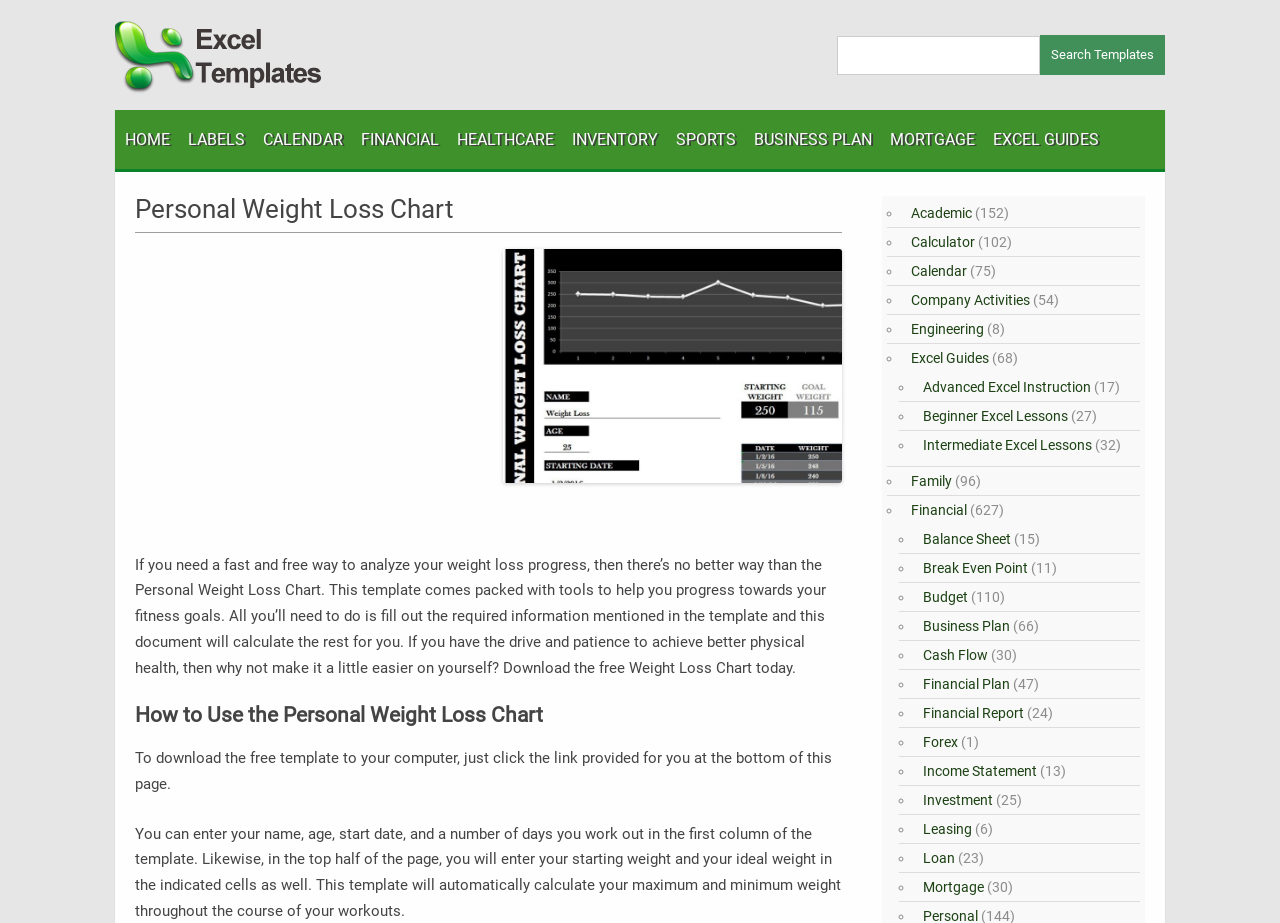Provide a one-word or one-phrase answer to the question:
What is the purpose of the Personal Weight Loss Chart?

Track weight loss progress